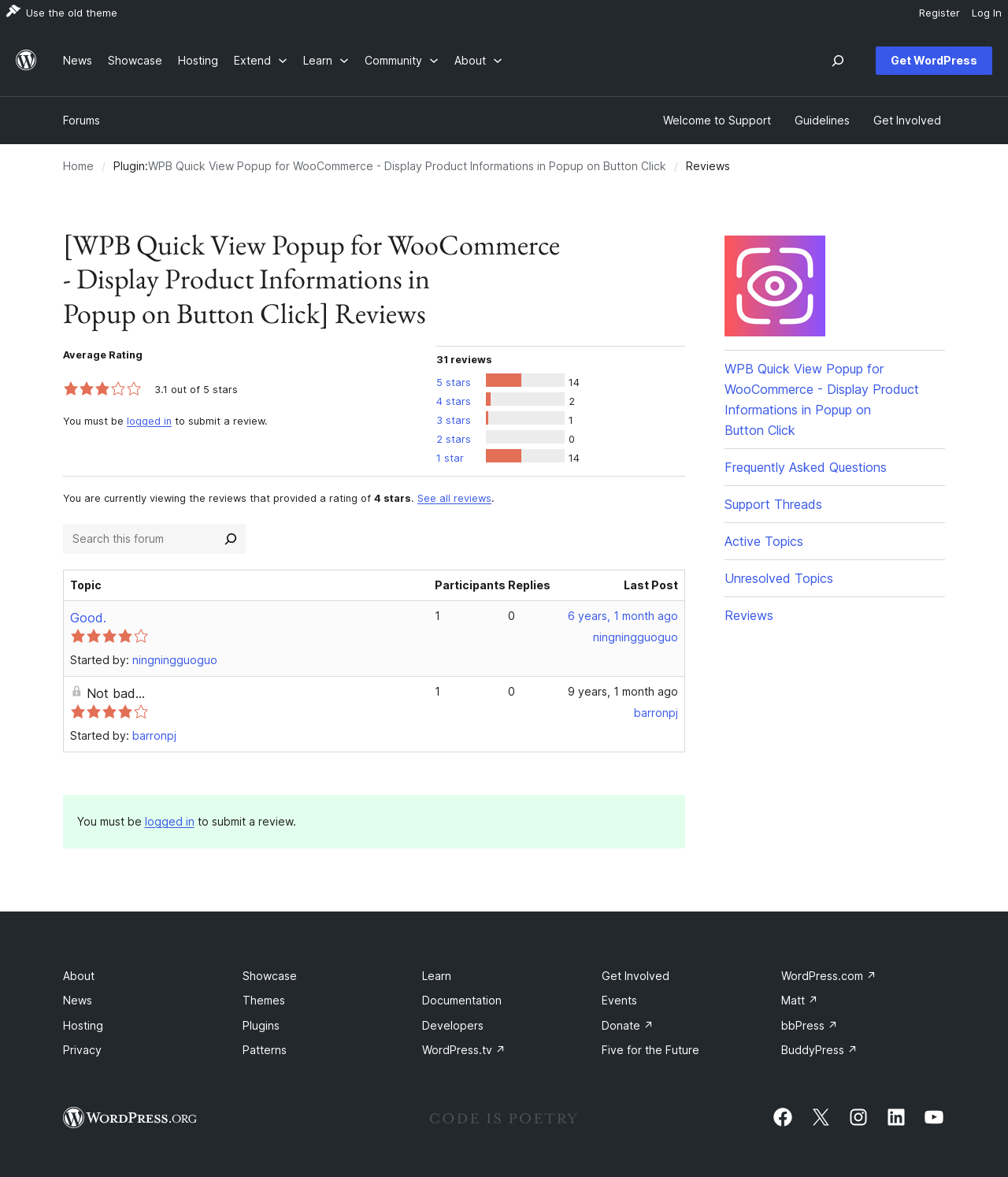Determine the bounding box coordinates for the area that should be clicked to carry out the following instruction: "Like the post".

None